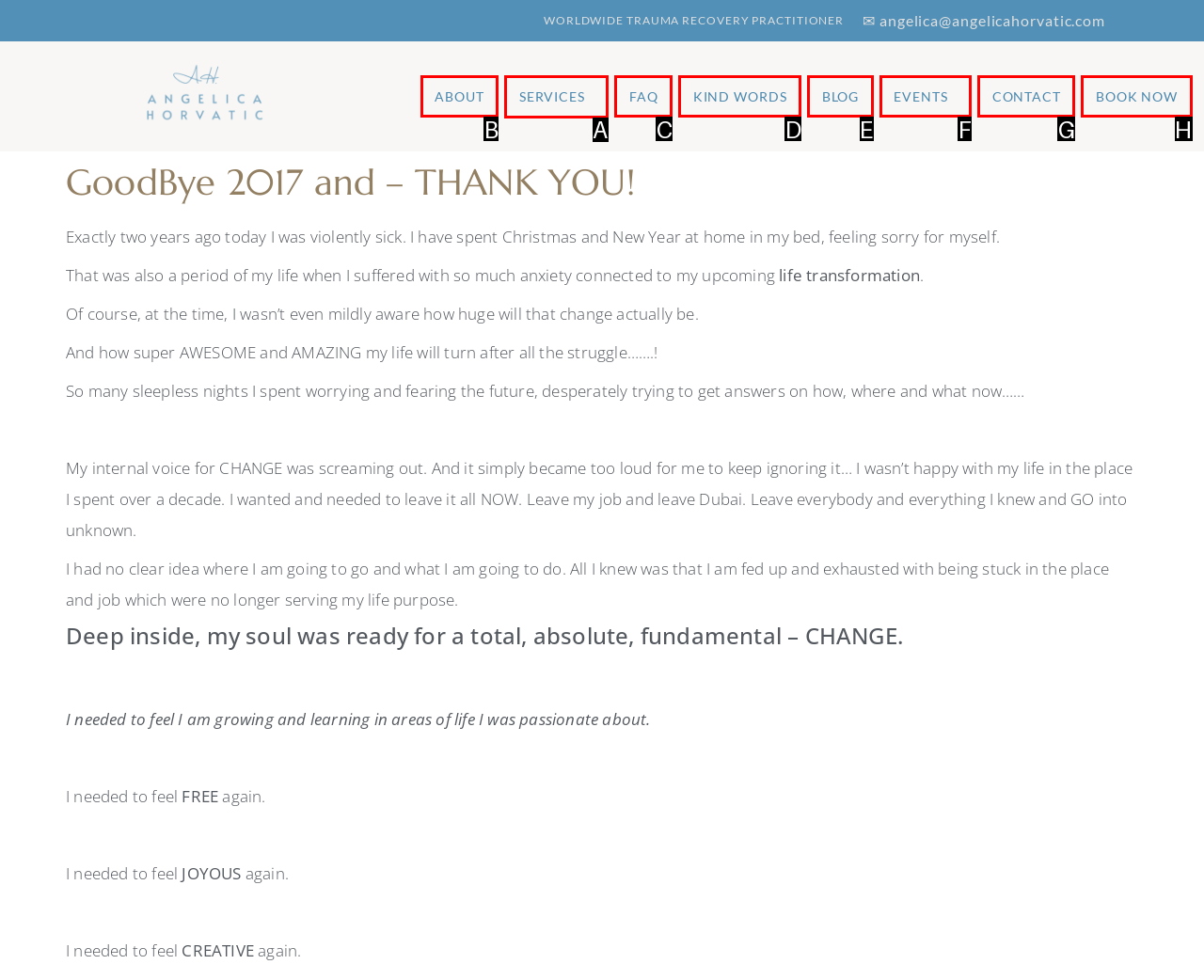Specify which element within the red bounding boxes should be clicked for this task: Click the SERVICES link Respond with the letter of the correct option.

A